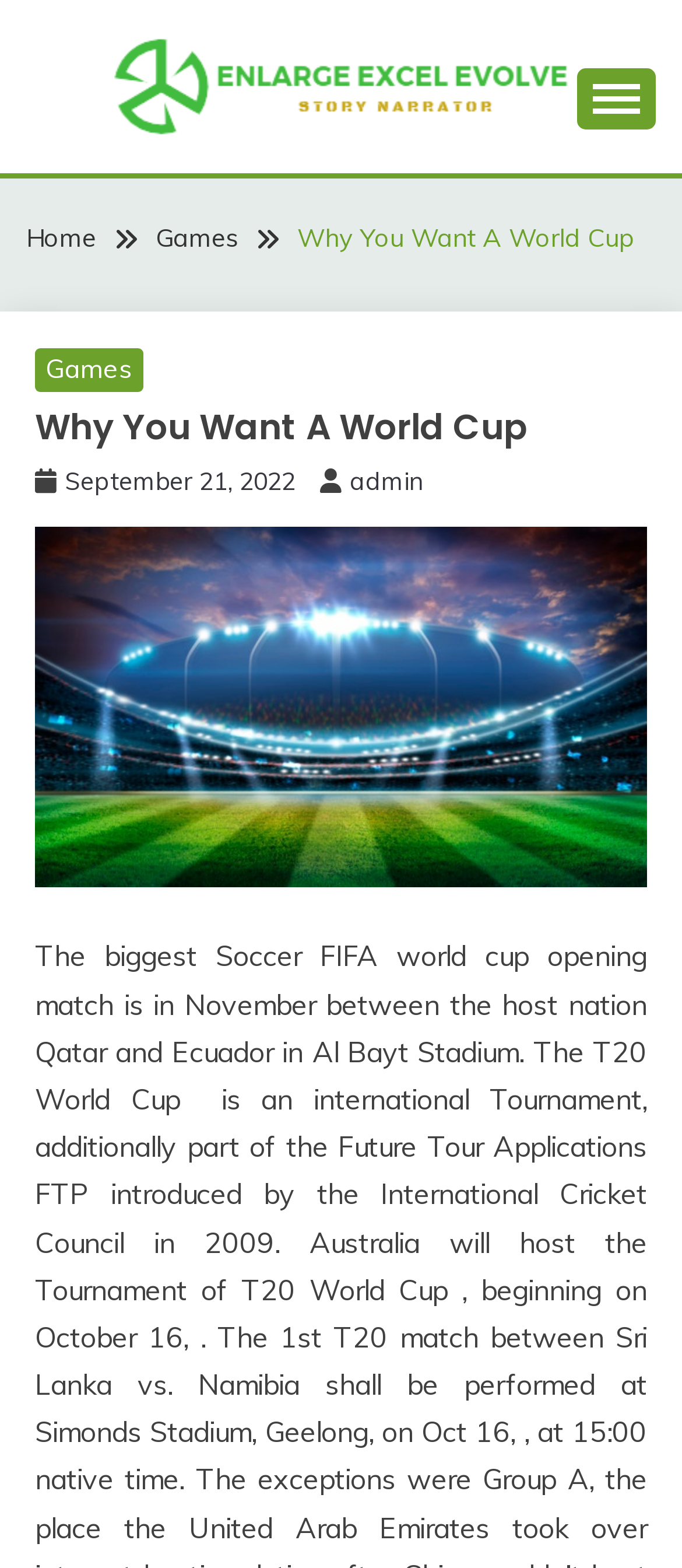How many images are on the webpage? Based on the image, give a response in one word or a short phrase.

2